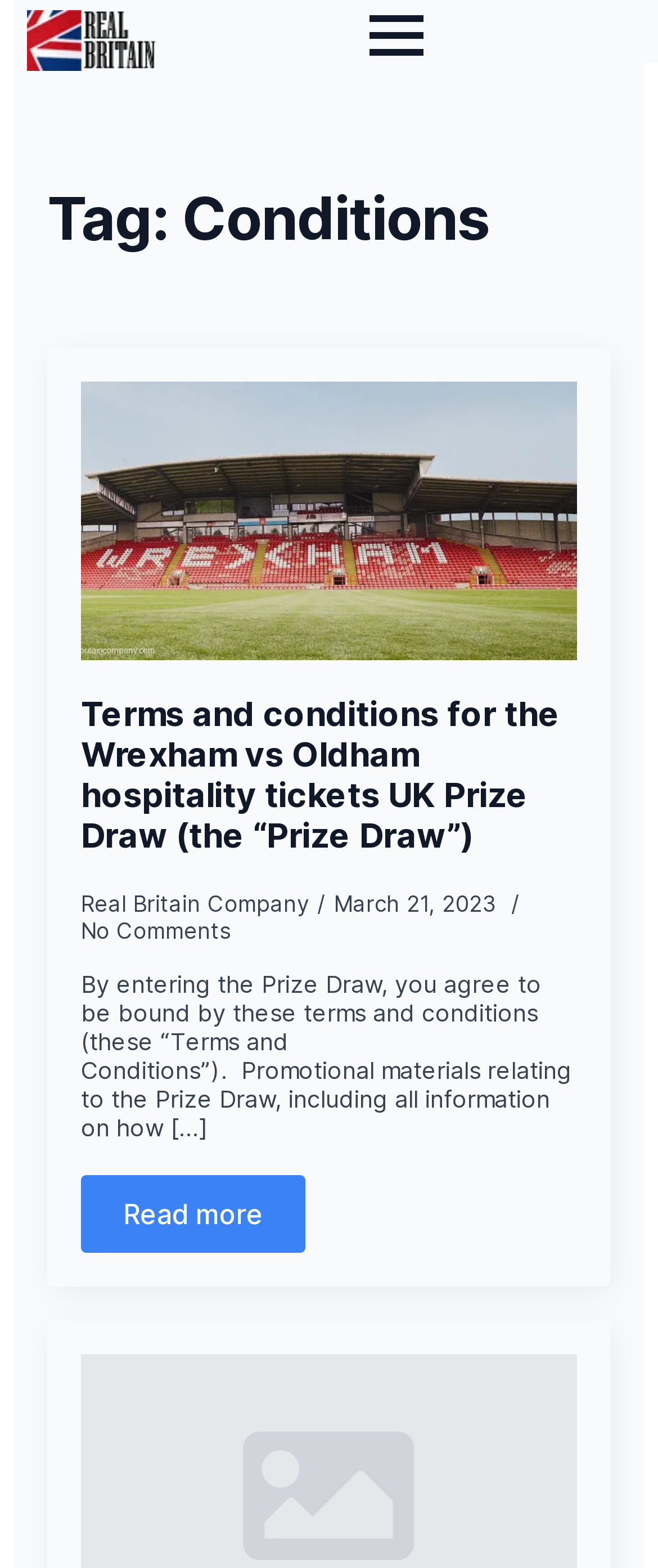Consider the image and give a detailed and elaborate answer to the question: 
How many comments are there on the article?

I found the comment count by looking at the static text element 'No Comments' located at [0.123, 0.585, 0.351, 0.602] within the article element.